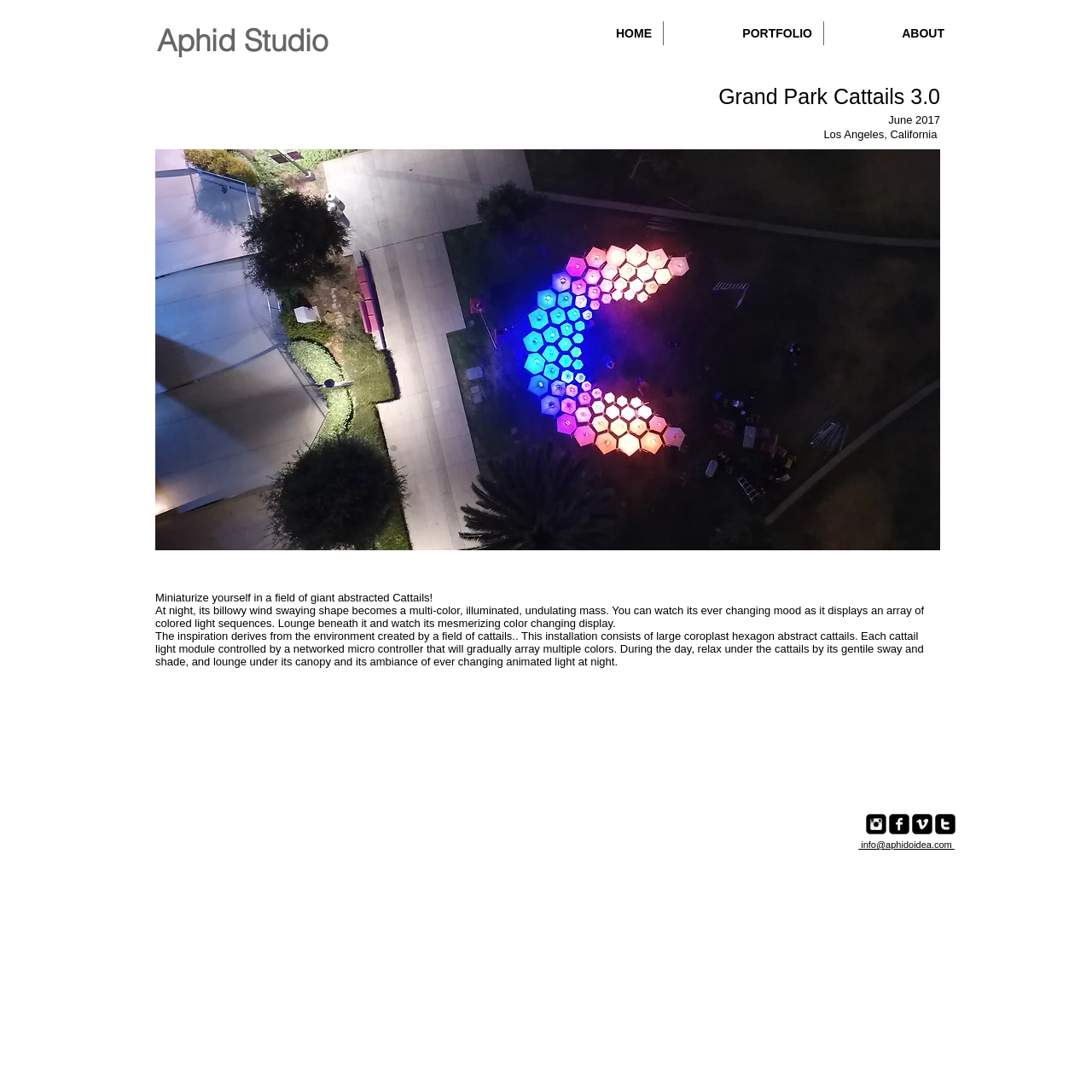Please find the bounding box coordinates of the element that you should click to achieve the following instruction: "Click the HOME link". The coordinates should be presented as four float numbers between 0 and 1: [left, top, right, bottom].

[0.492, 0.02, 0.607, 0.041]